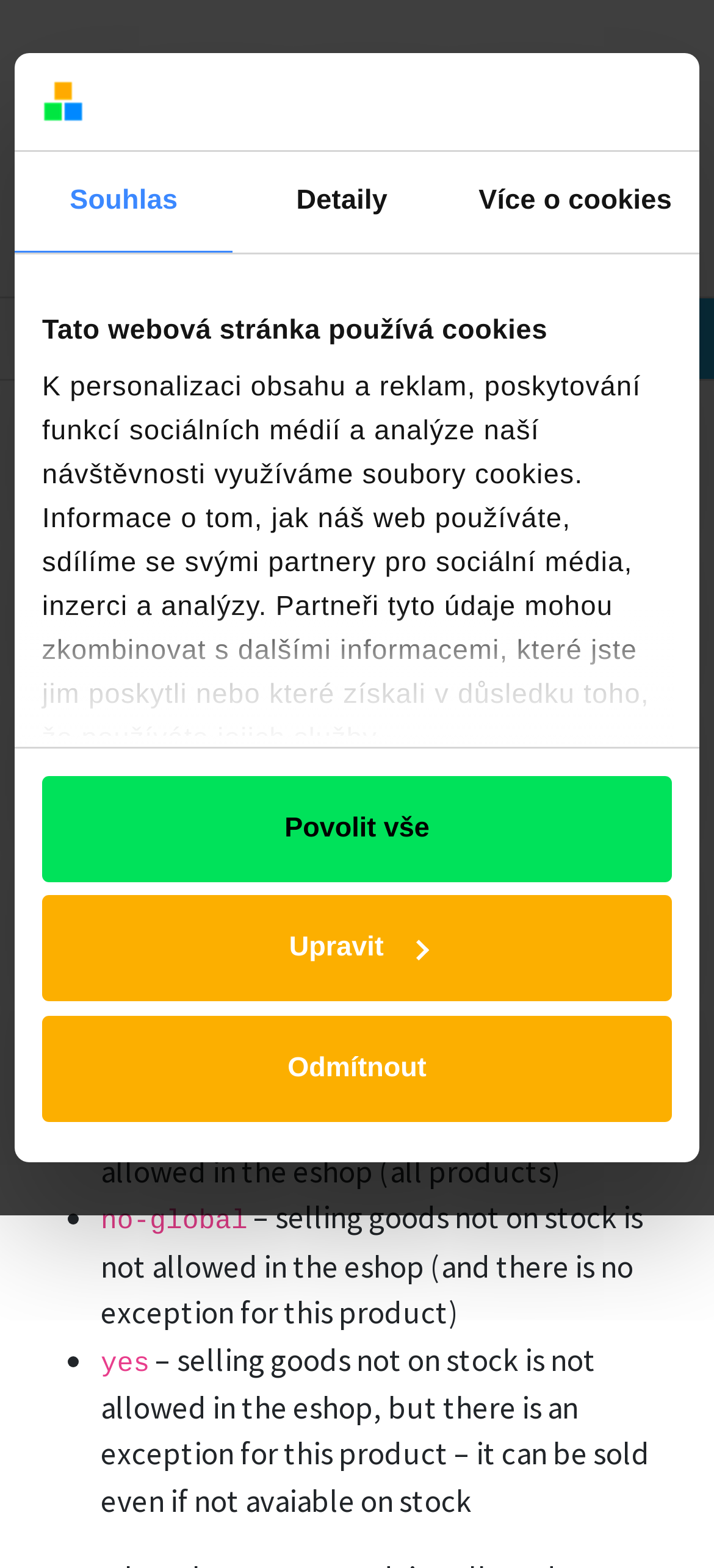Based on the provided description, "Shoptet API news", find the bounding box of the corresponding UI element in the screenshot.

[0.338, 0.426, 0.667, 0.452]